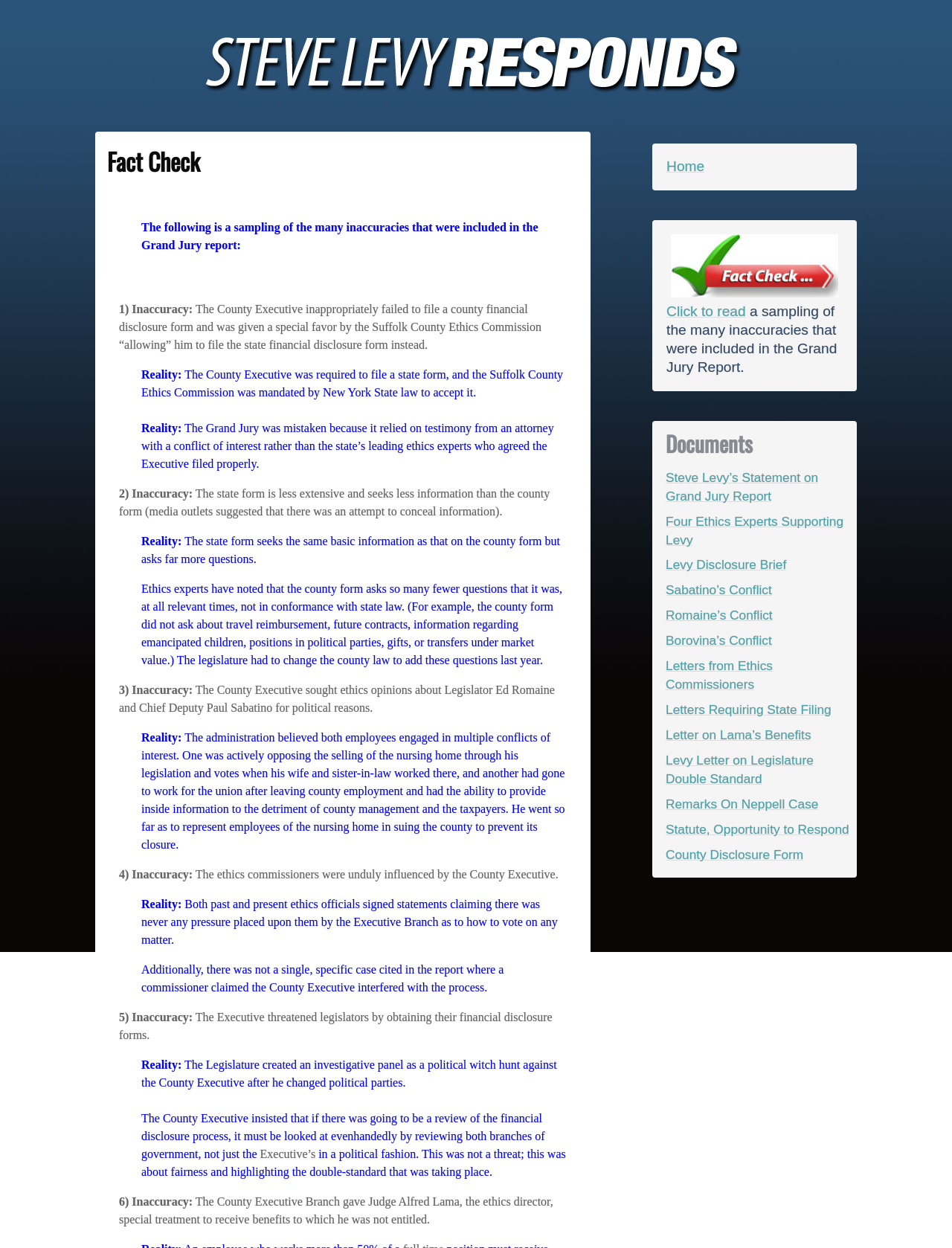From the element description: "Letters Requiring State Filing", extract the bounding box coordinates of the UI element. The coordinates should be expressed as four float numbers between 0 and 1, in the order [left, top, right, bottom].

[0.699, 0.563, 0.873, 0.575]